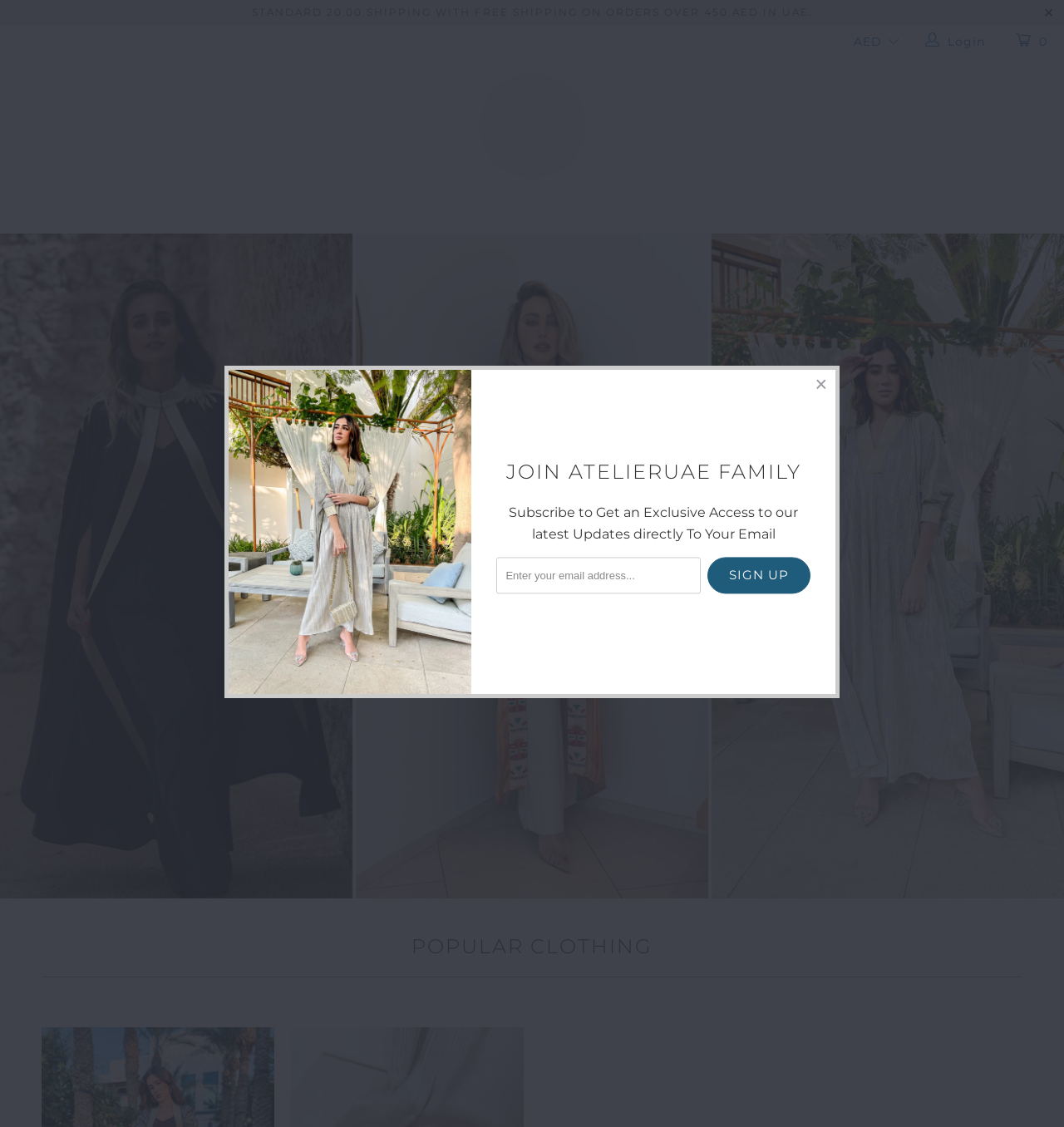Determine the bounding box coordinates of the region I should click to achieve the following instruction: "Browse kimonos and co". Ensure the bounding box coordinates are four float numbers between 0 and 1, i.e., [left, top, right, bottom].

[0.251, 0.17, 0.353, 0.207]